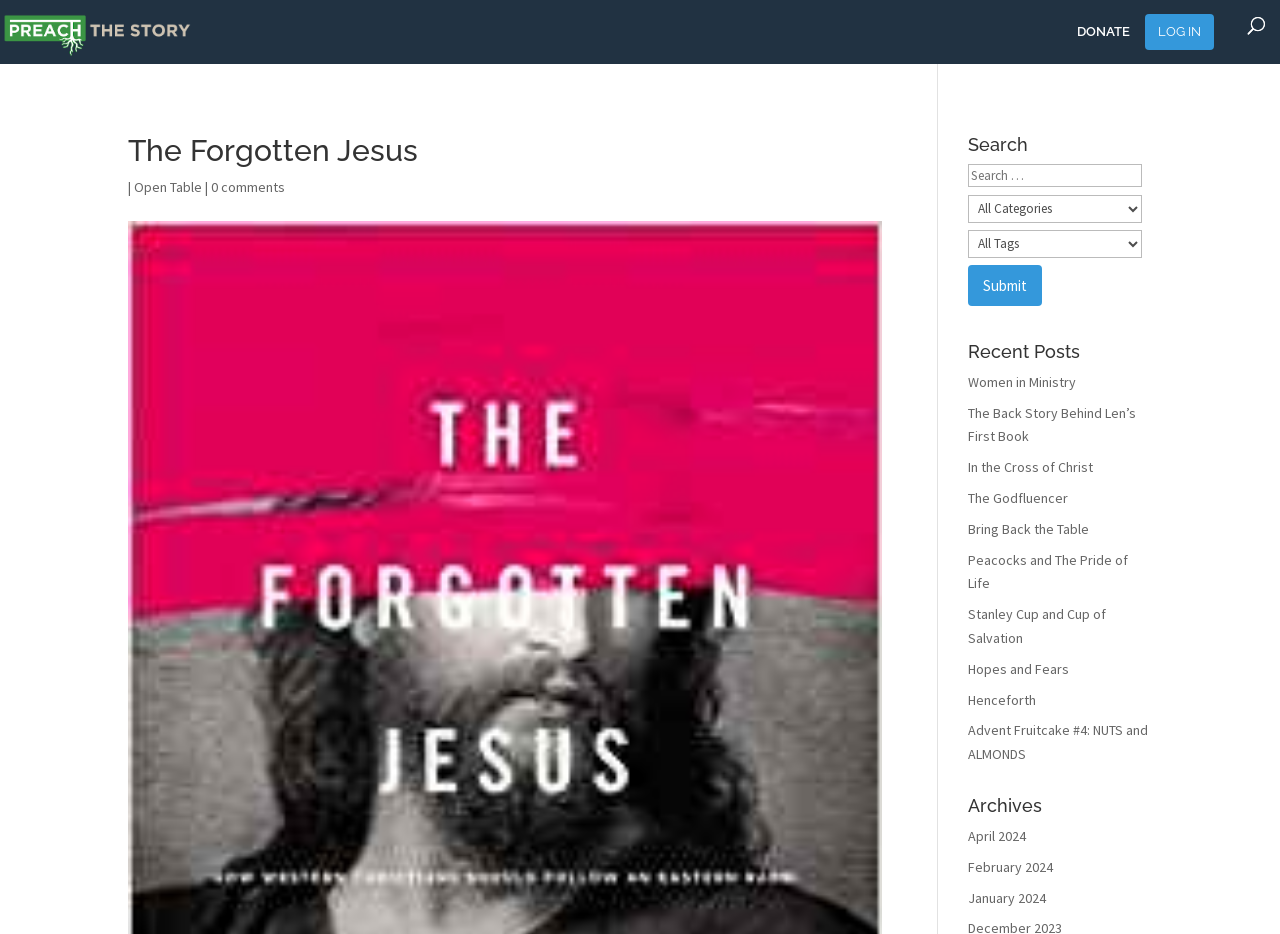Bounding box coordinates are to be given in the format (top-left x, top-left y, bottom-right x, bottom-right y). All values must be floating point numbers between 0 and 1. Provide the bounding box coordinate for the UI element described as: Women in Ministry

[0.756, 0.399, 0.841, 0.418]